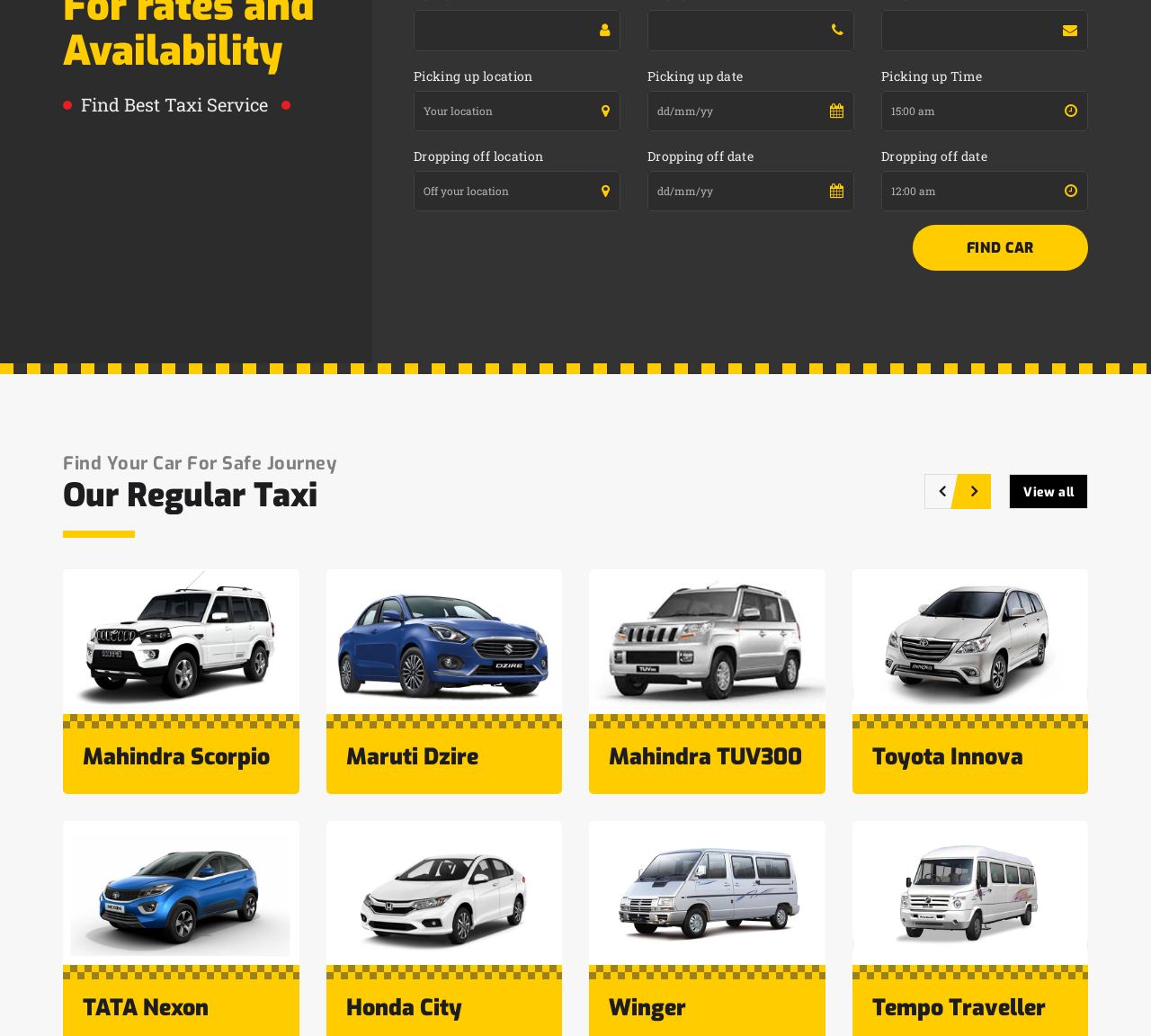Locate the bounding box coordinates of the area to click to fulfill this instruction: "Select picking up date". The bounding box should be presented as four float numbers between 0 and 1, in the order [left, top, right, bottom].

[0.562, 0.087, 0.742, 0.127]